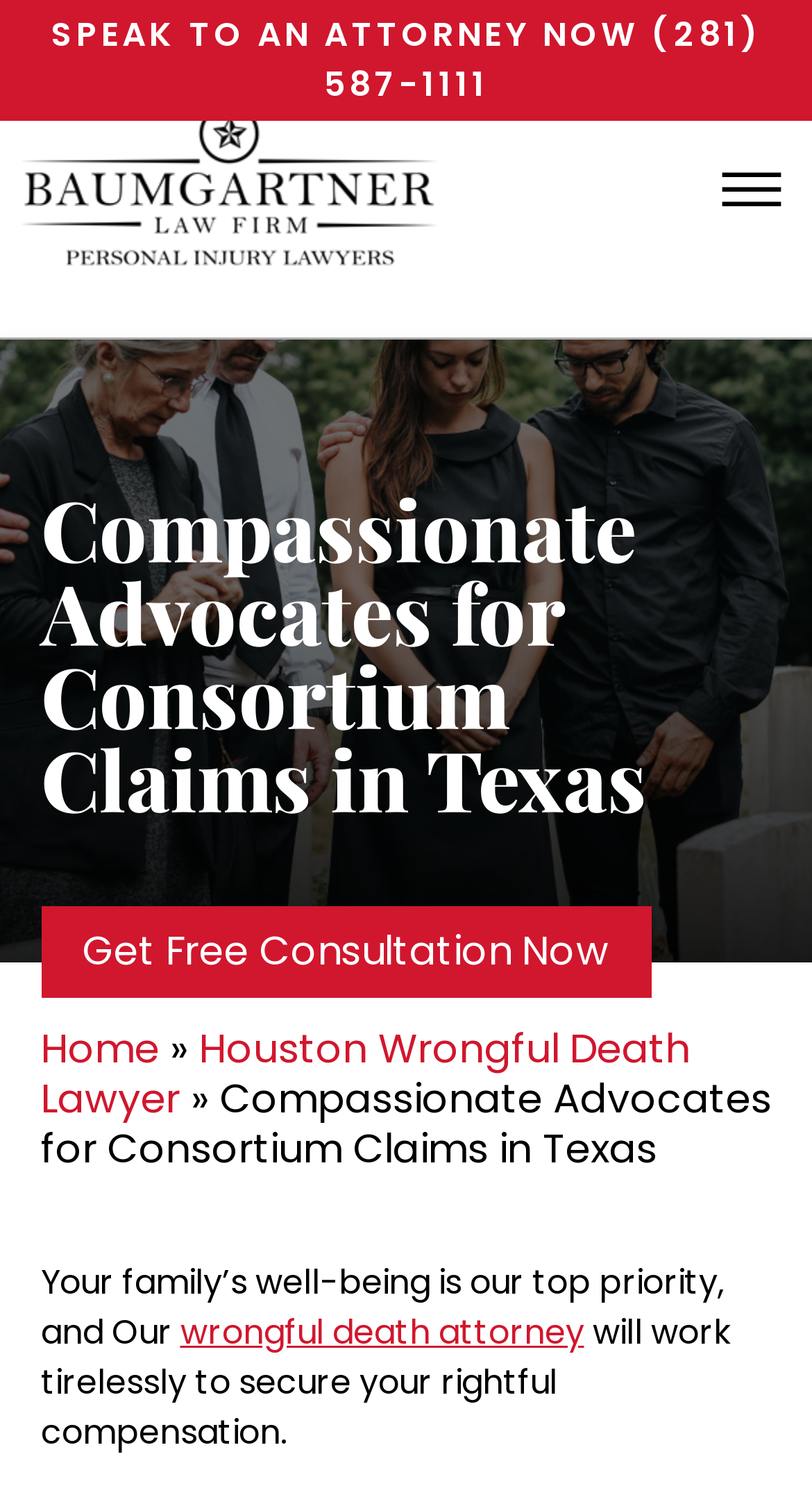Generate a comprehensive description of the webpage.

The webpage appears to be a law firm's website, specifically focused on Loss of Consortium Claims in Texas. At the top left corner, there is a logo of Baumgartner Law Firm Personal Injury Lawyers, accompanied by a navigation menu with links to various sections of the website, including HOME, ABOUT US, PRACTICE AREAS, CASE RESULTS, CITIES SERVED, and CONTACT.

Below the navigation menu, there is a prominent heading that reads "Compassionate Advocates for Consortium Claims in Texas". This is followed by a call-to-action link to "Get Free Consultation Now" and a brief introduction to the law firm's services, stating that they prioritize their clients' well-being and work to secure rightful compensation.

On the right side of the page, there is a list of links to related topics, including Houston Wrongful Death Lawyer. The page also features a brief summary of the law firm's approach, emphasizing their commitment to securing compensation for their clients.

There are a total of 7 links in the navigation menu, and 5 additional links scattered throughout the page. The logo of the law firm is displayed prominently at the top left corner, and there is an image that spans the width of the page, likely a background image or a banner.